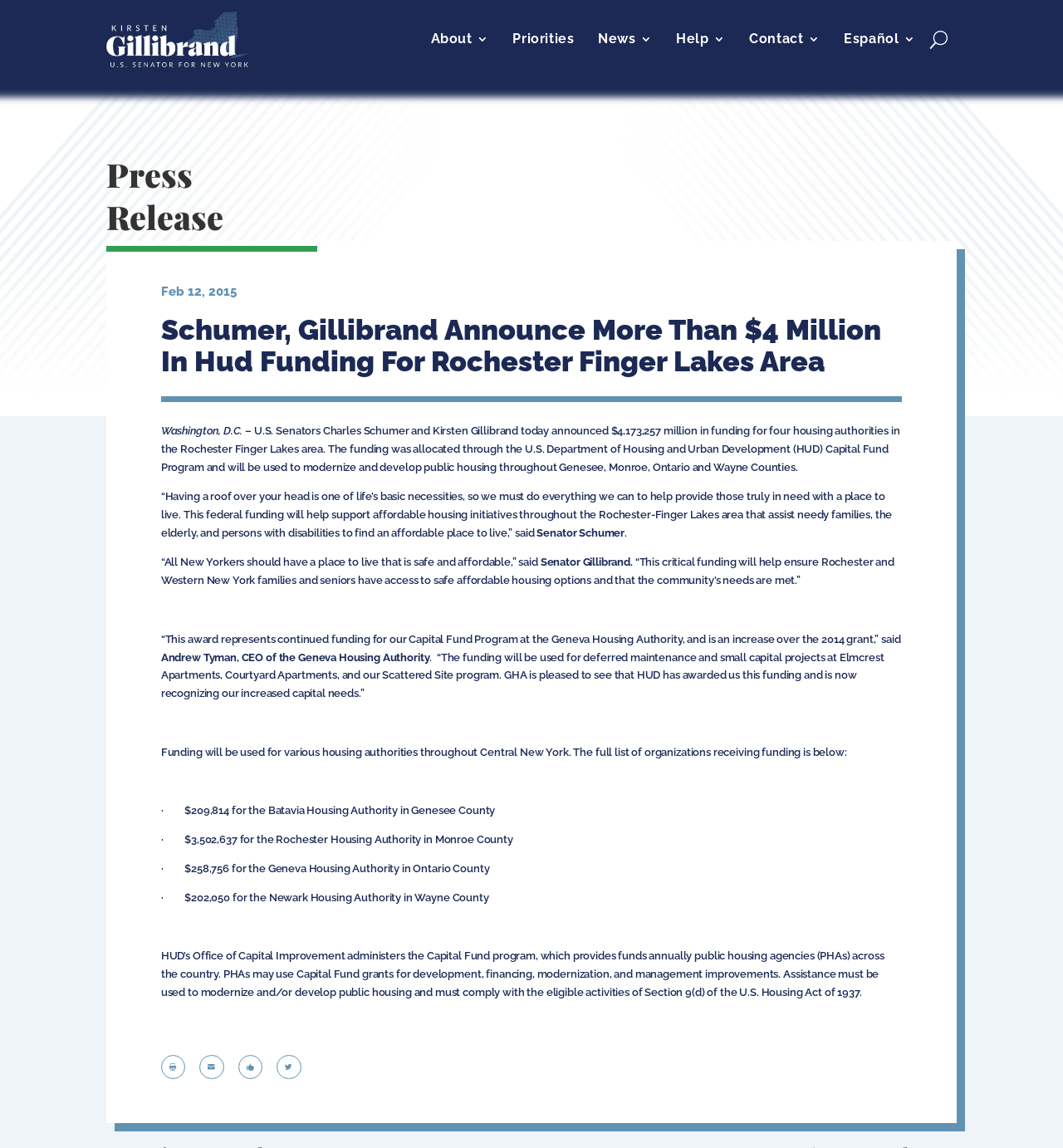Answer this question using a single word or a brief phrase:
What is the purpose of the funding?

Housing development